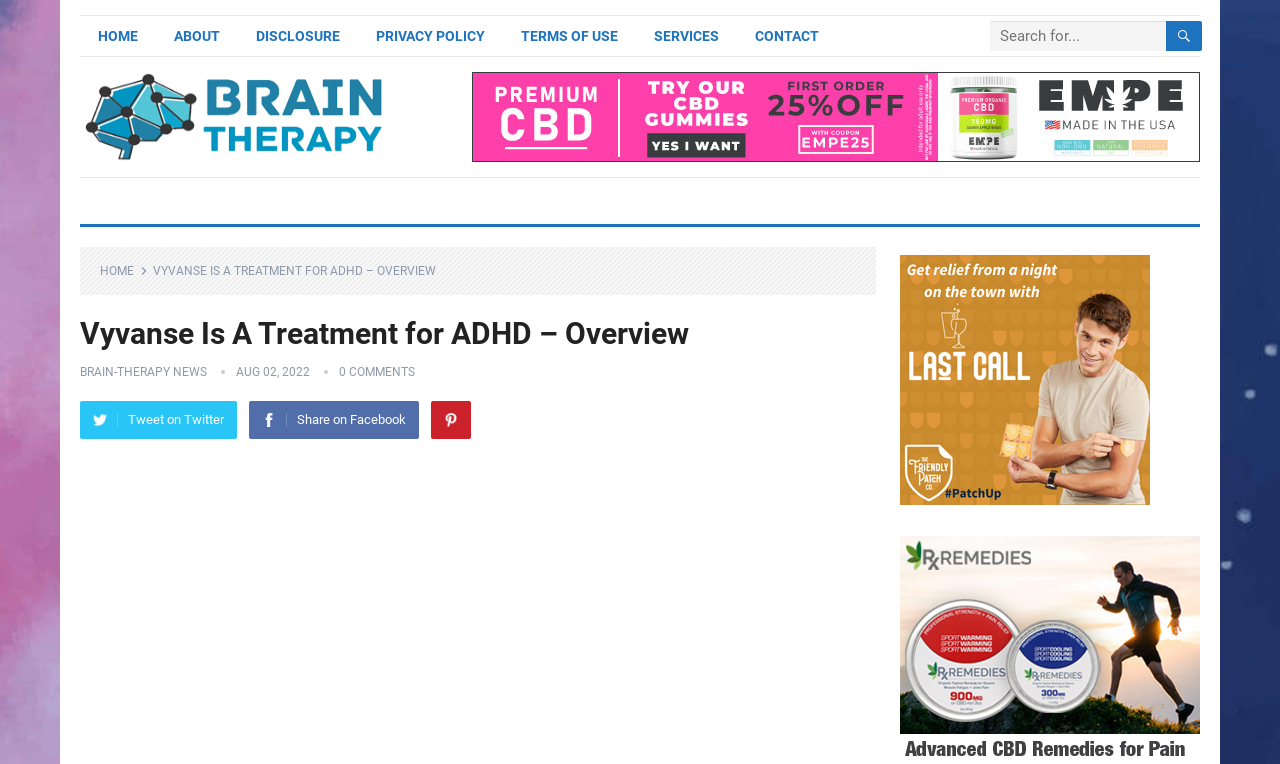Locate the bounding box coordinates of the element you need to click to accomplish the task described by this instruction: "share on Twitter".

[0.062, 0.524, 0.185, 0.574]